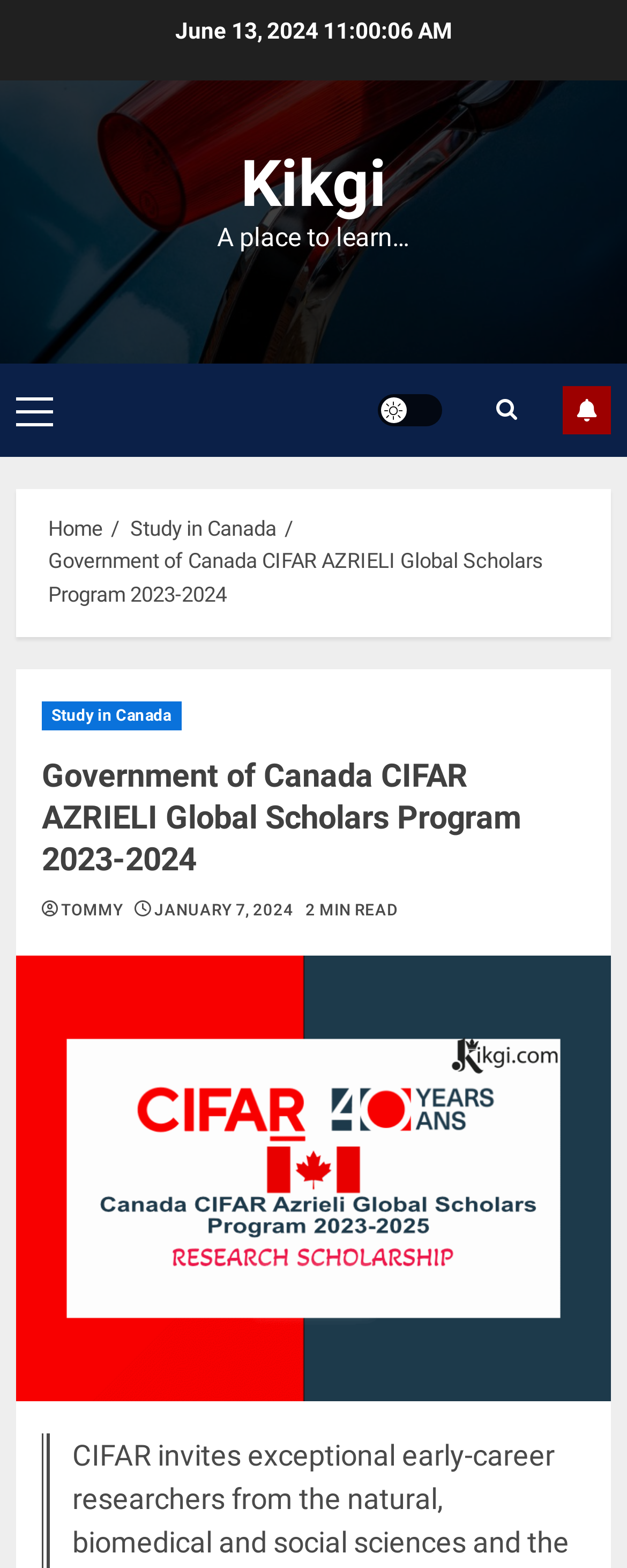Please specify the coordinates of the bounding box for the element that should be clicked to carry out this instruction: "View 'Study in Canada' page". The coordinates must be four float numbers between 0 and 1, formatted as [left, top, right, bottom].

[0.208, 0.329, 0.441, 0.345]